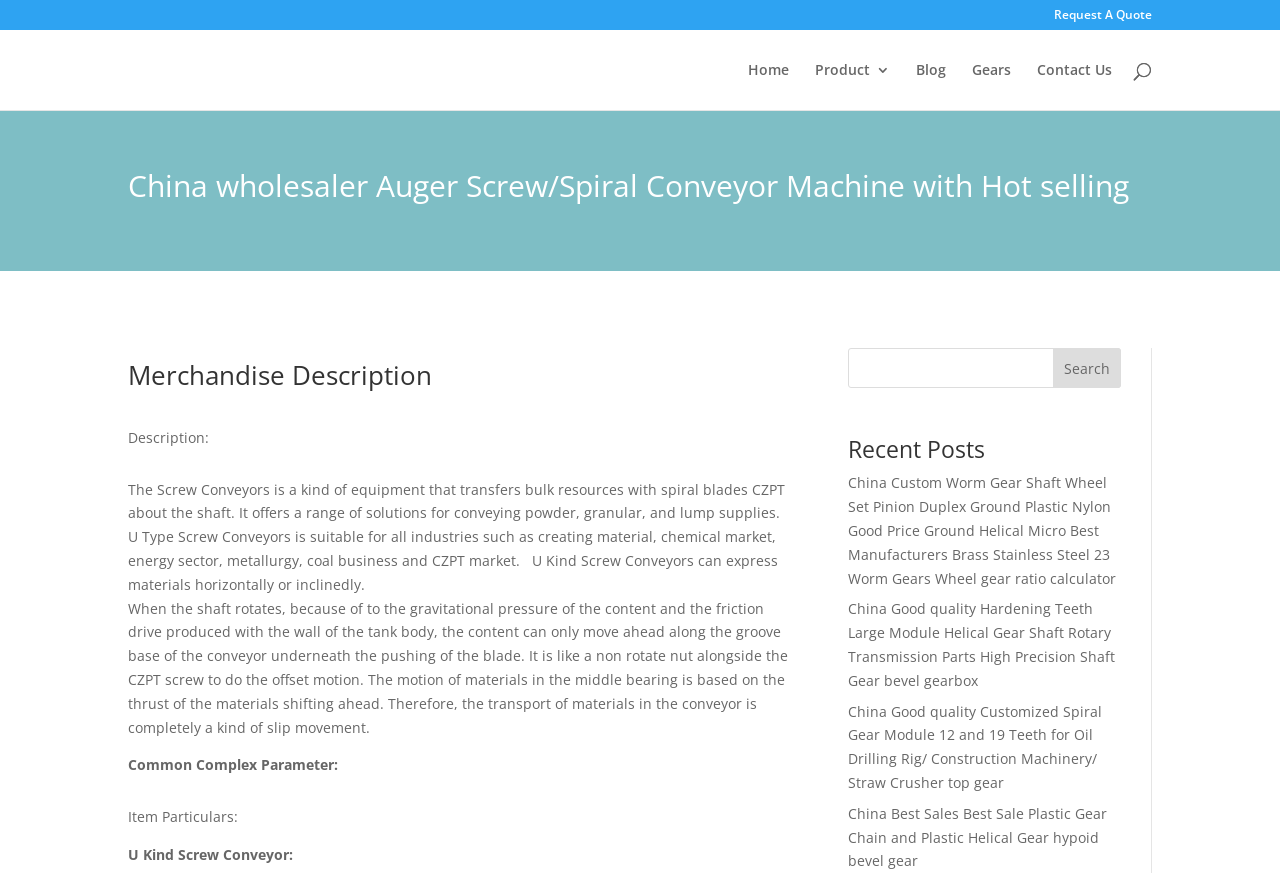Determine the bounding box coordinates for the element that should be clicked to follow this instruction: "Search for products". The coordinates should be given as four float numbers between 0 and 1, in the format [left, top, right, bottom].

[0.1, 0.034, 0.9, 0.036]